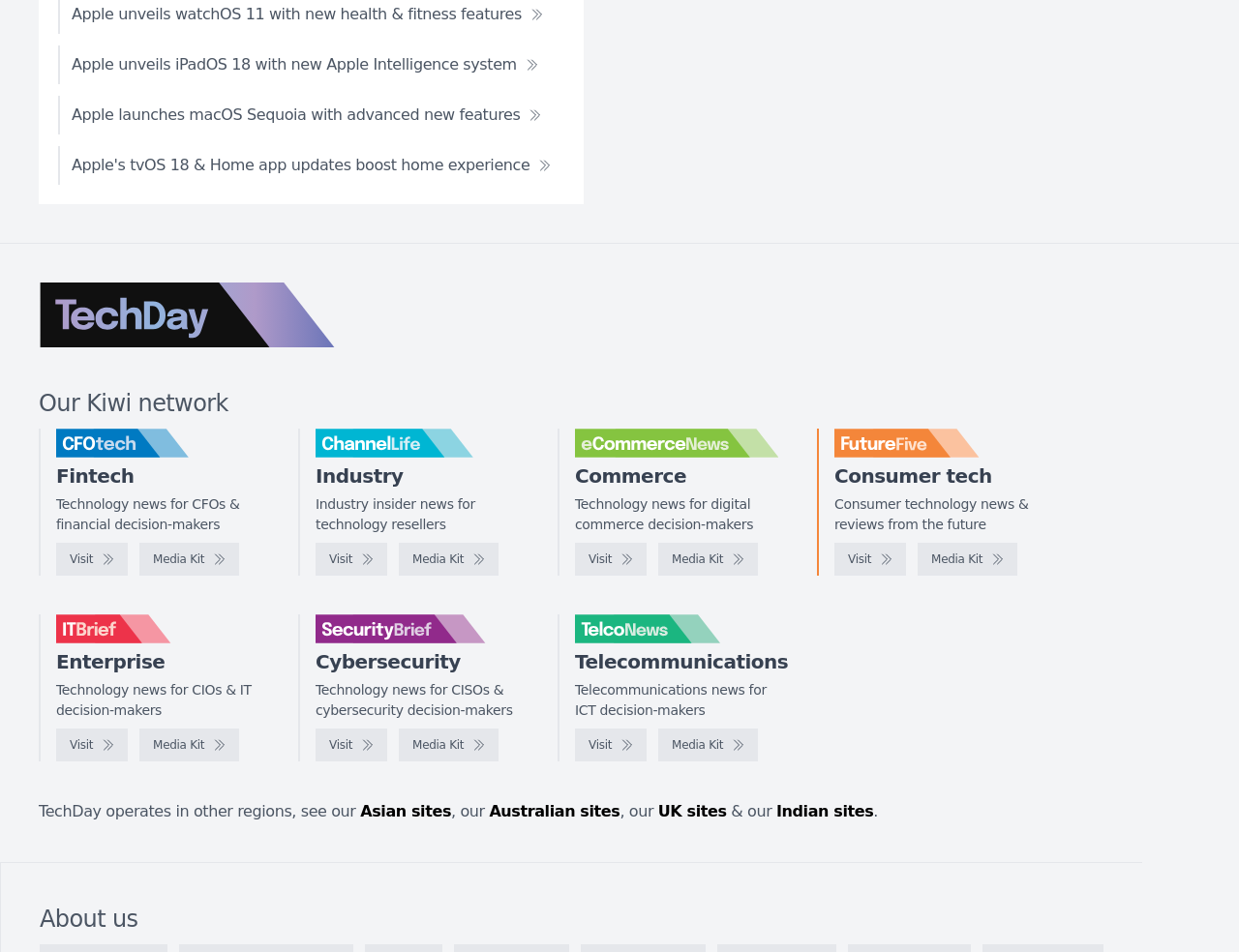Provide the bounding box coordinates of the HTML element described by the text: "Media Kit". The coordinates should be in the format [left, top, right, bottom] with values between 0 and 1.

[0.531, 0.765, 0.612, 0.8]